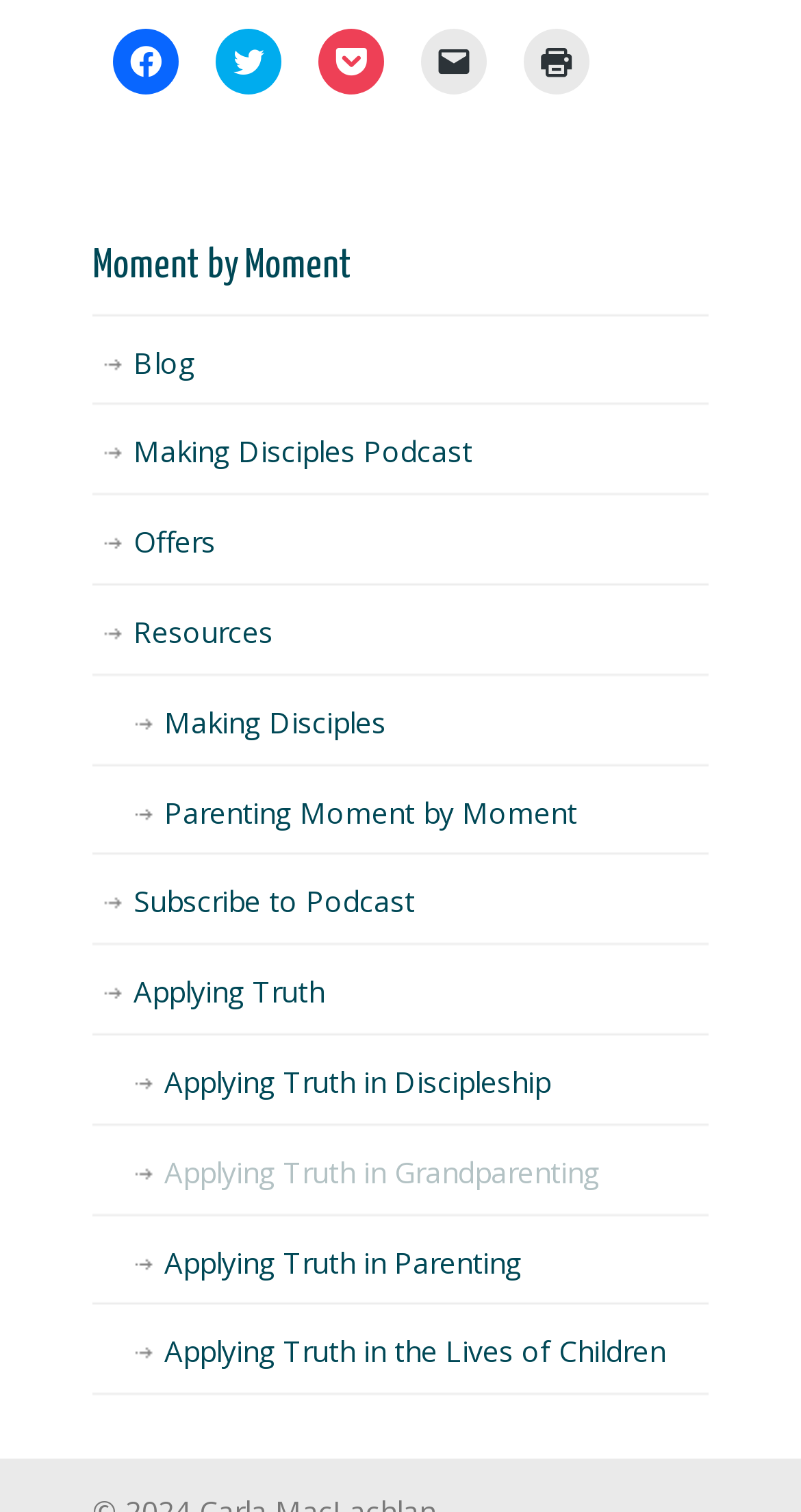Answer this question using a single word or a brief phrase:
What is the name of the podcast?

Making Disciples Podcast